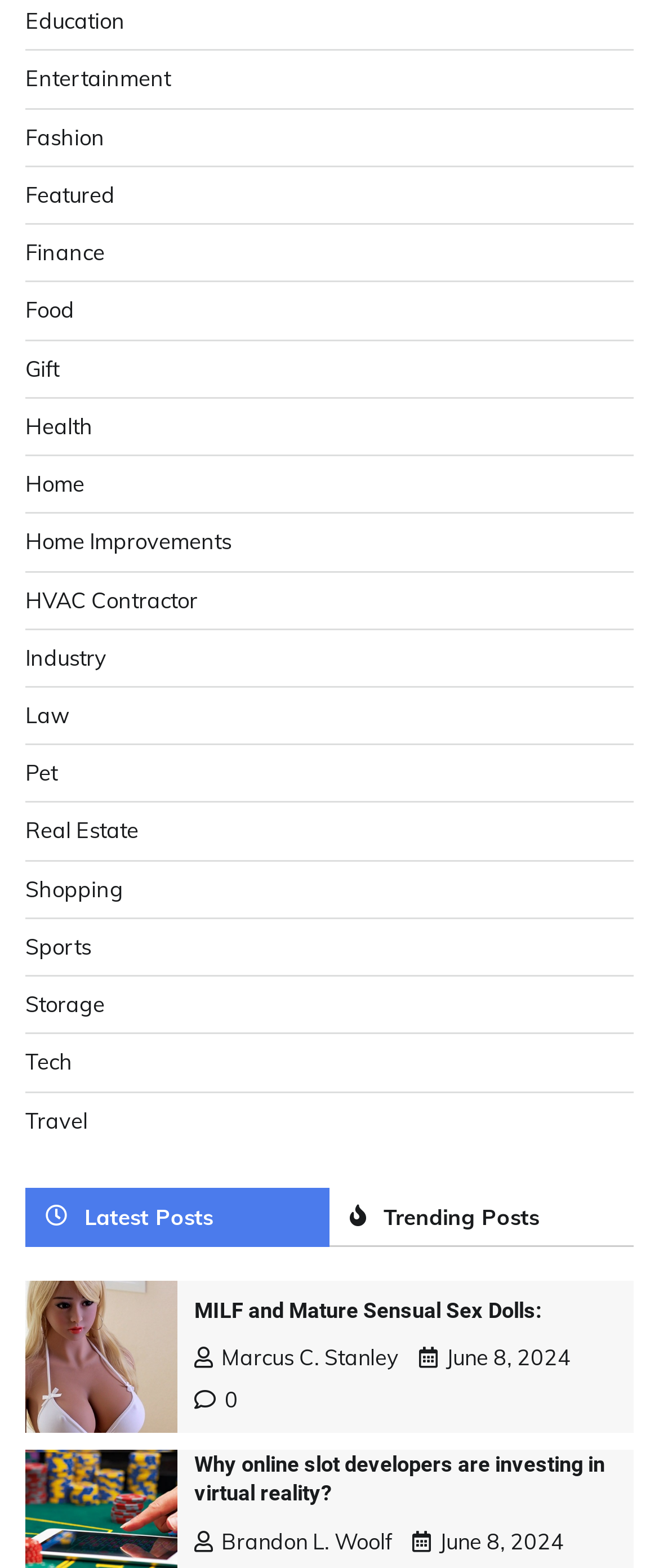What is the category of 'MILF and Mature Sensual Sex Dolls'?
Please provide a single word or phrase as the answer based on the screenshot.

Sex Dolls